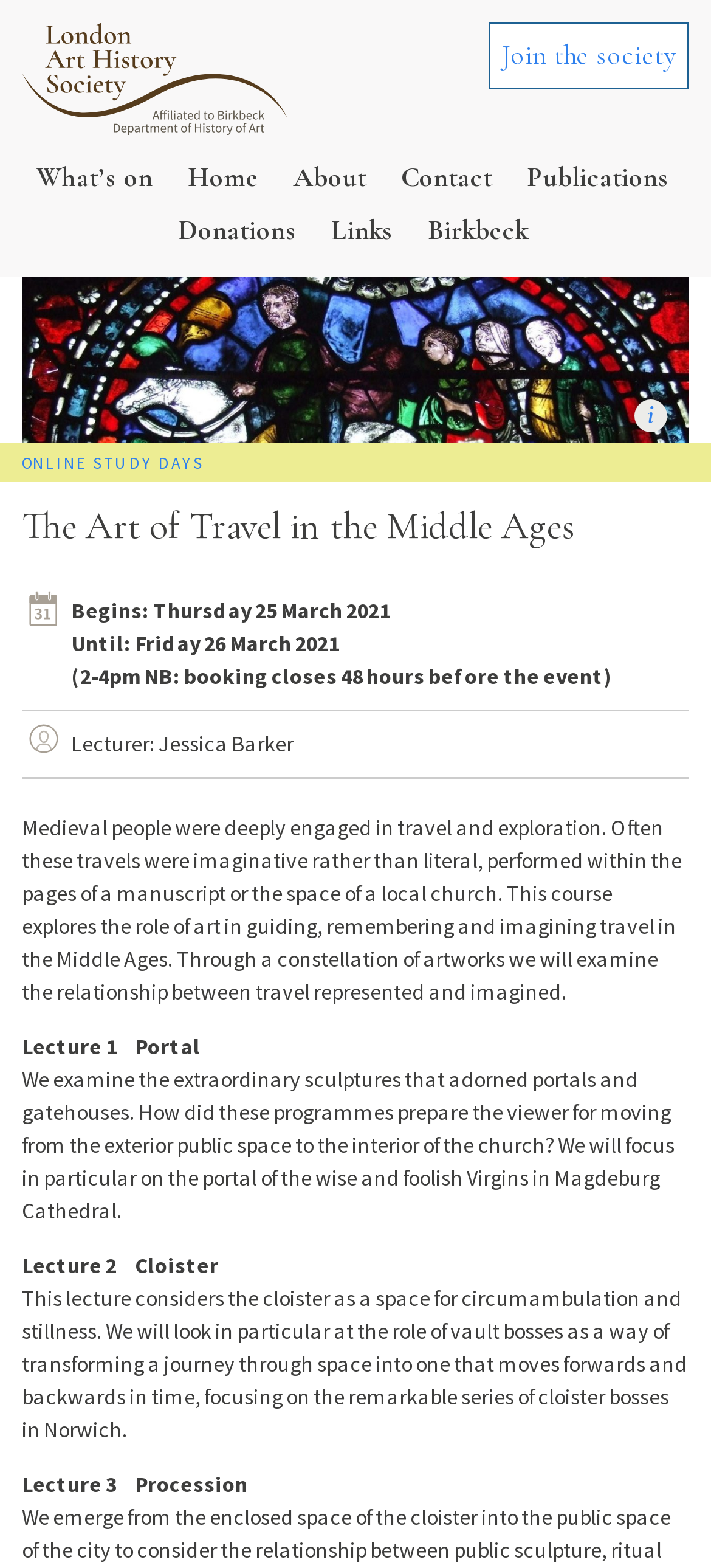What is the time of the event?
Based on the image, provide your answer in one word or phrase.

2-4pm